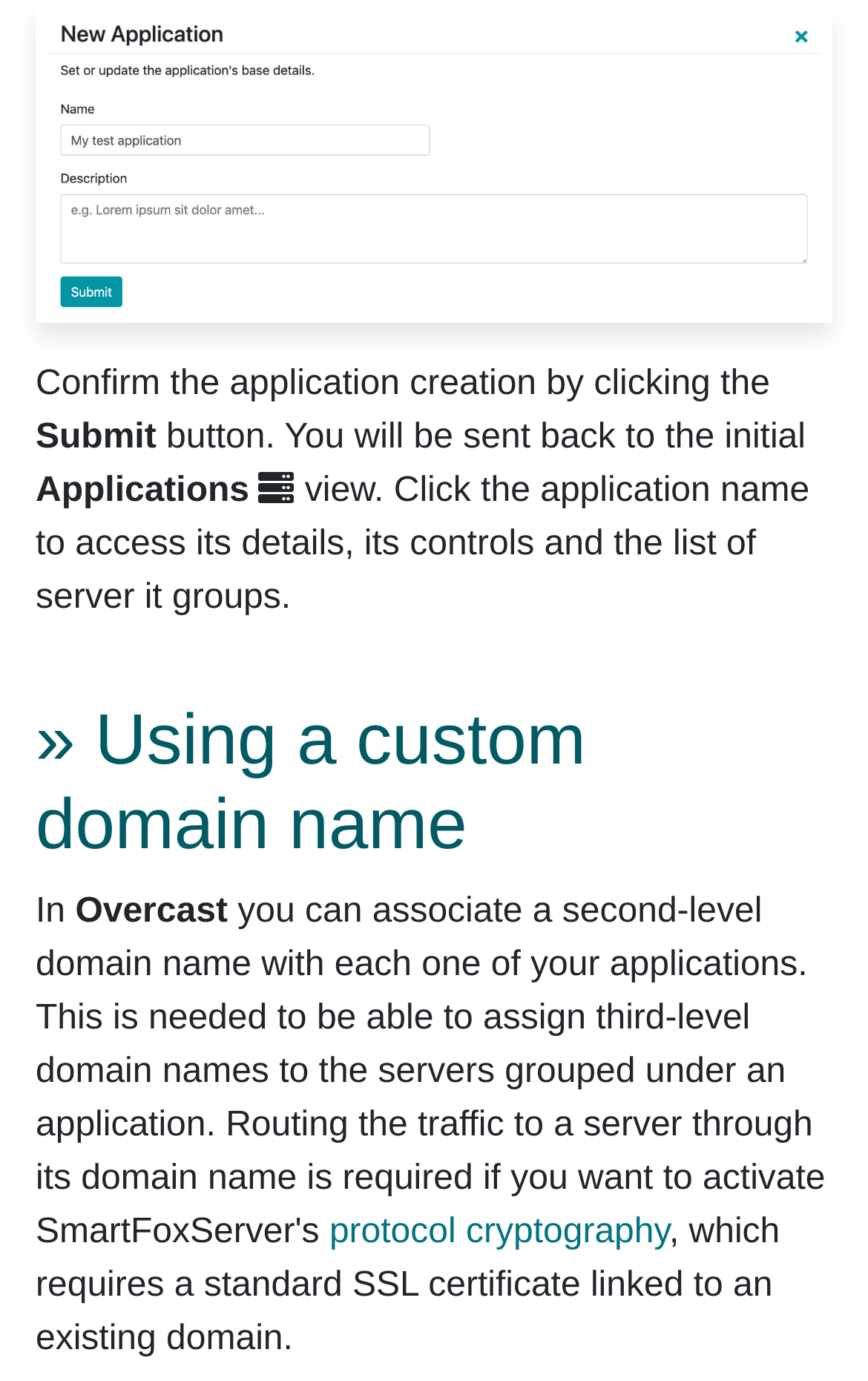Identify the bounding box of the UI component described as: "protocol cryptography".

[0.379, 0.878, 0.771, 0.905]